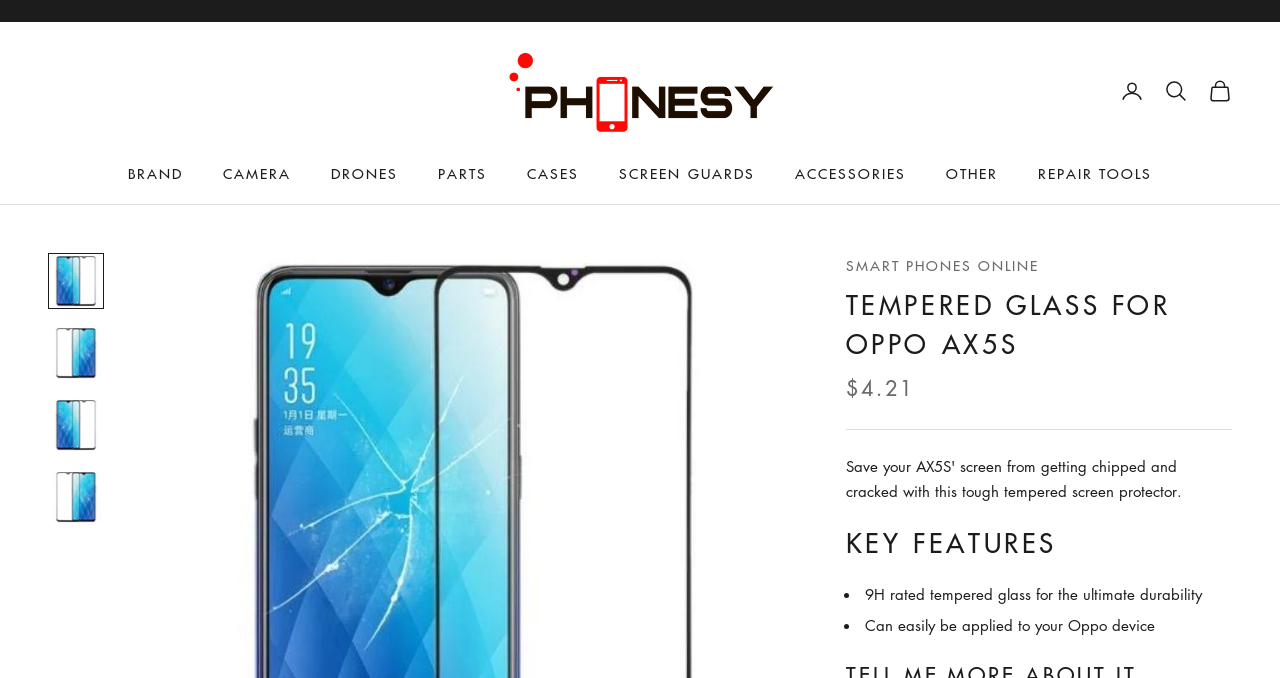Can you pinpoint the bounding box coordinates for the clickable element required for this instruction: "Open account page"? The coordinates should be four float numbers between 0 and 1, i.e., [left, top, right, bottom].

[0.875, 0.117, 0.894, 0.153]